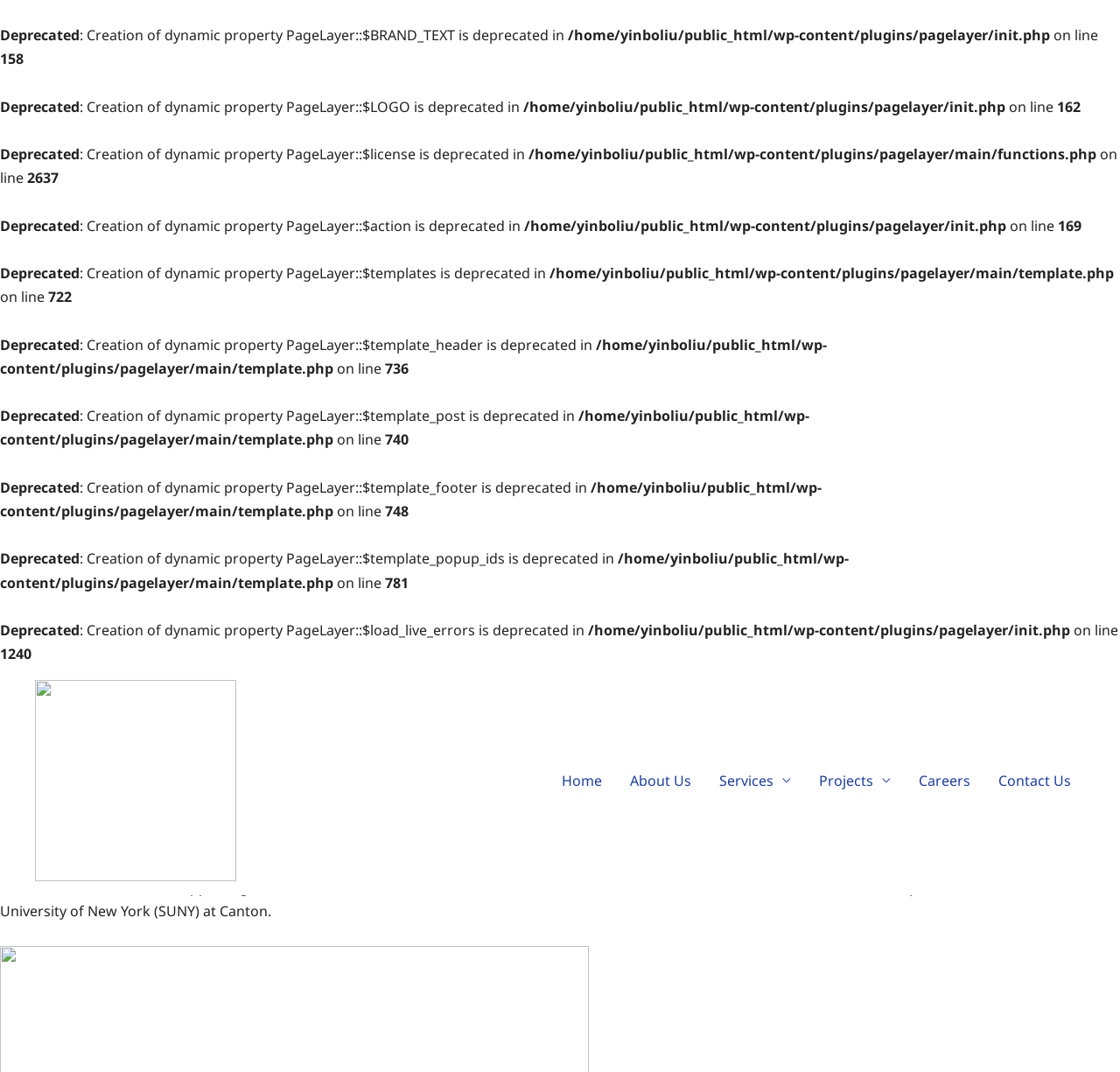Could you indicate the bounding box coordinates of the region to click in order to complete this instruction: "Read about 'SUNY College of Technology at Canton Convocation Athletic Recreation Center, Canton, NY'".

[0.0, 0.666, 0.532, 0.684]